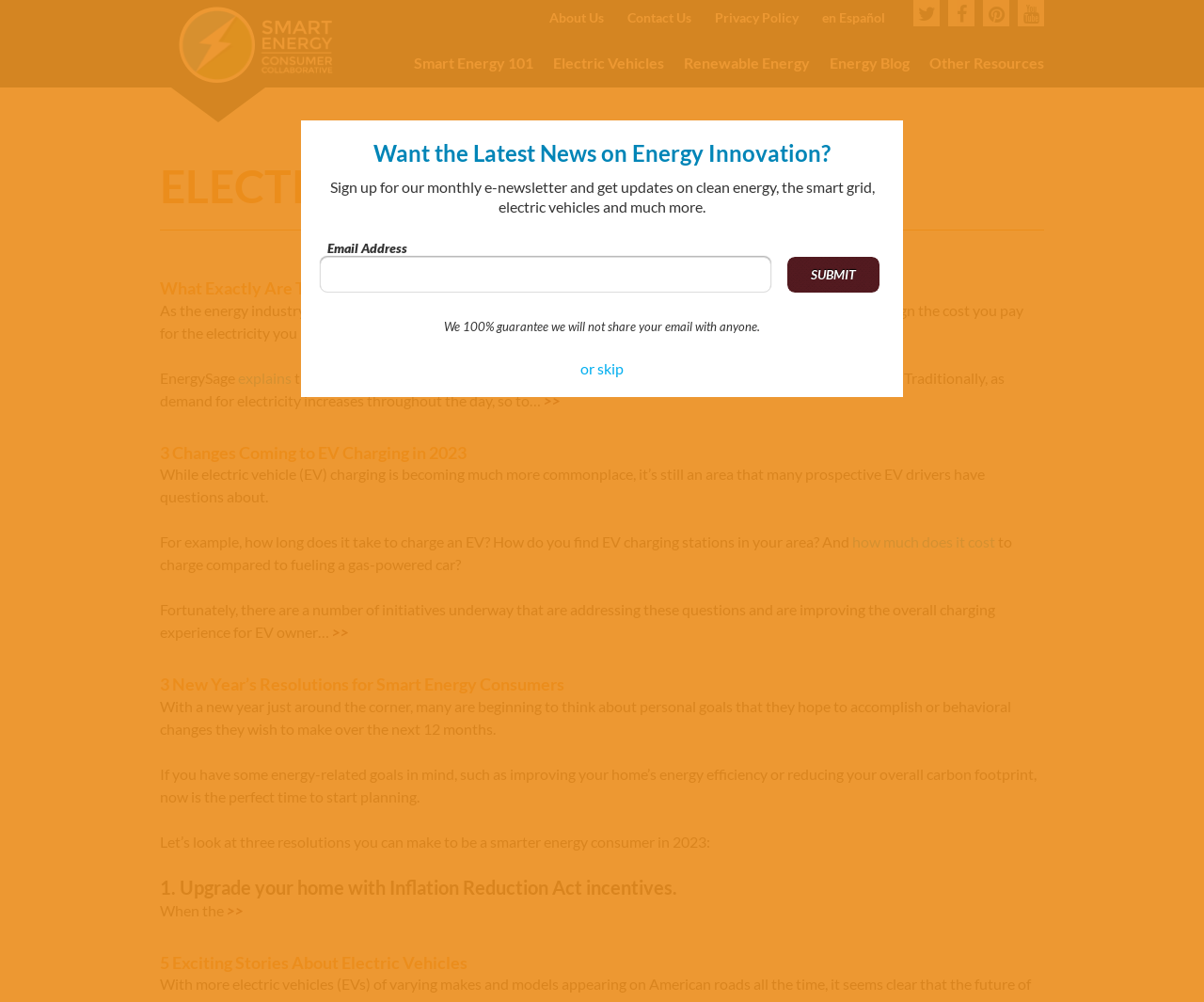What is the purpose of the newsletter signup section?
Please respond to the question with as much detail as possible.

The newsletter signup section is located at the bottom of the webpage, and it asks users to enter their email address to receive updates on clean energy, the smart grid, electric vehicles, and more. This suggests that the purpose of this section is to keep users informed about the latest developments in energy innovation.